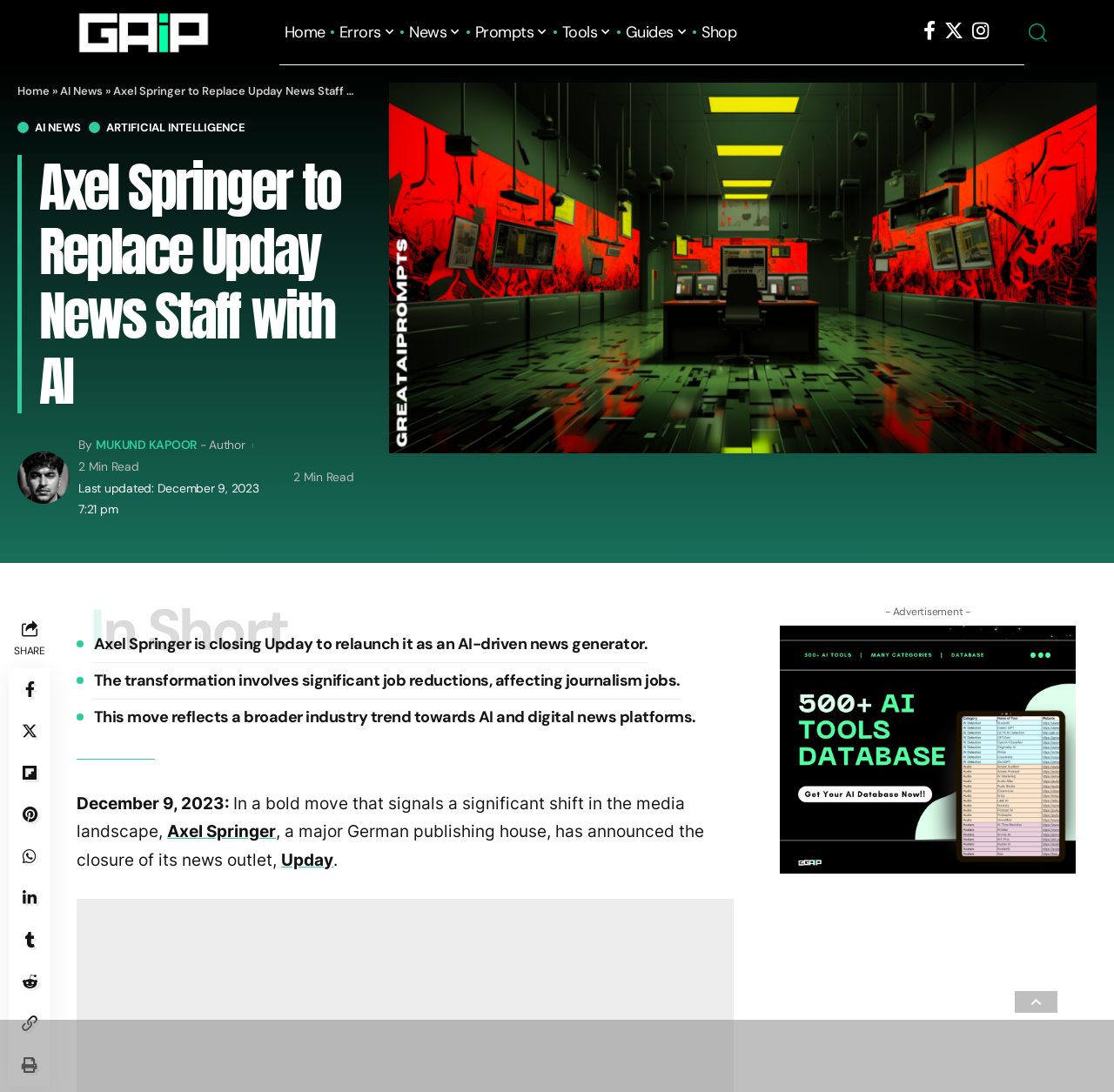Please extract the webpage's main title and generate its text content.

Axel Springer to Replace Upday News Staff with AI